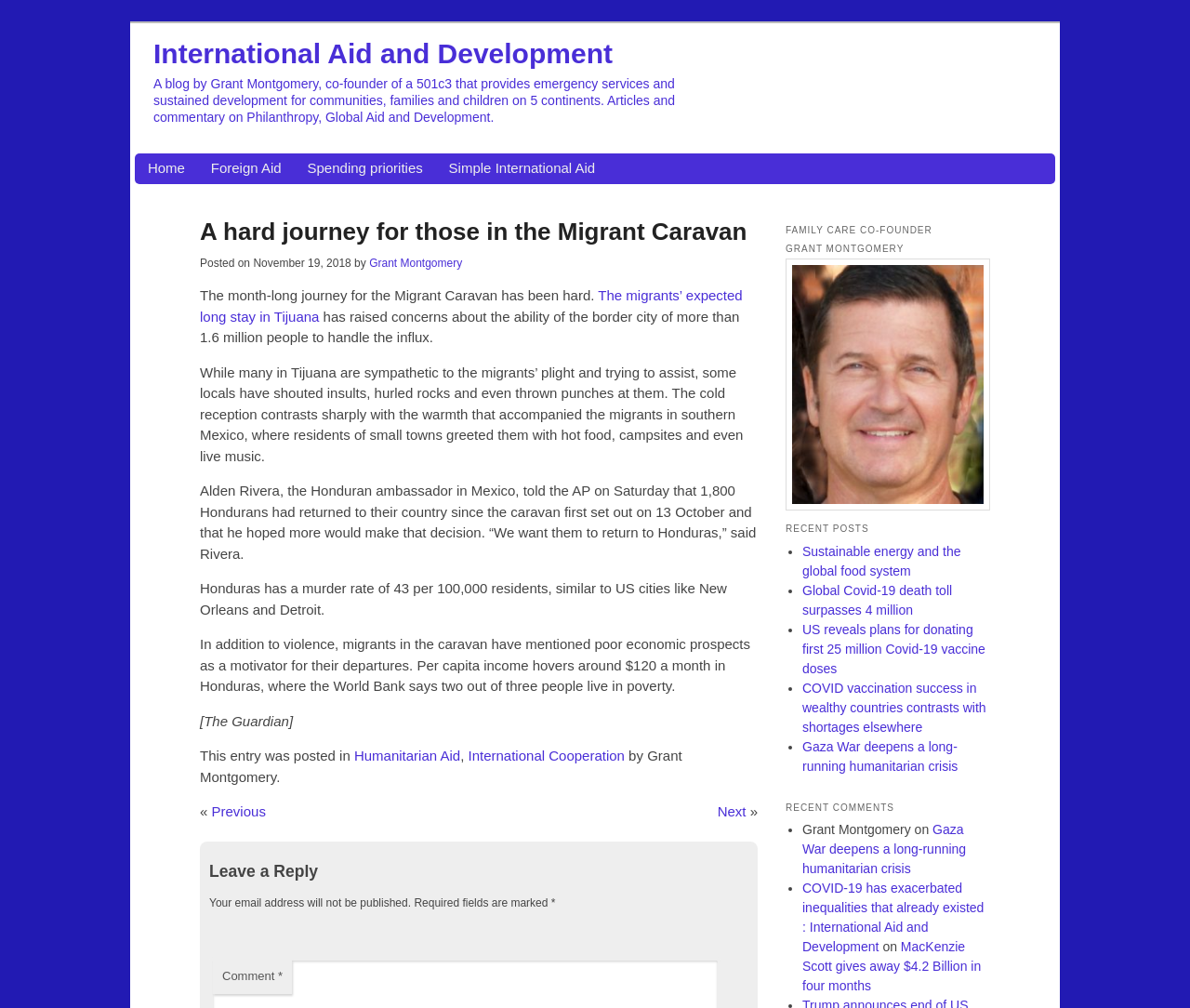Please find the bounding box coordinates of the section that needs to be clicked to achieve this instruction: "Click on the 'Home' link".

[0.124, 0.157, 0.155, 0.177]